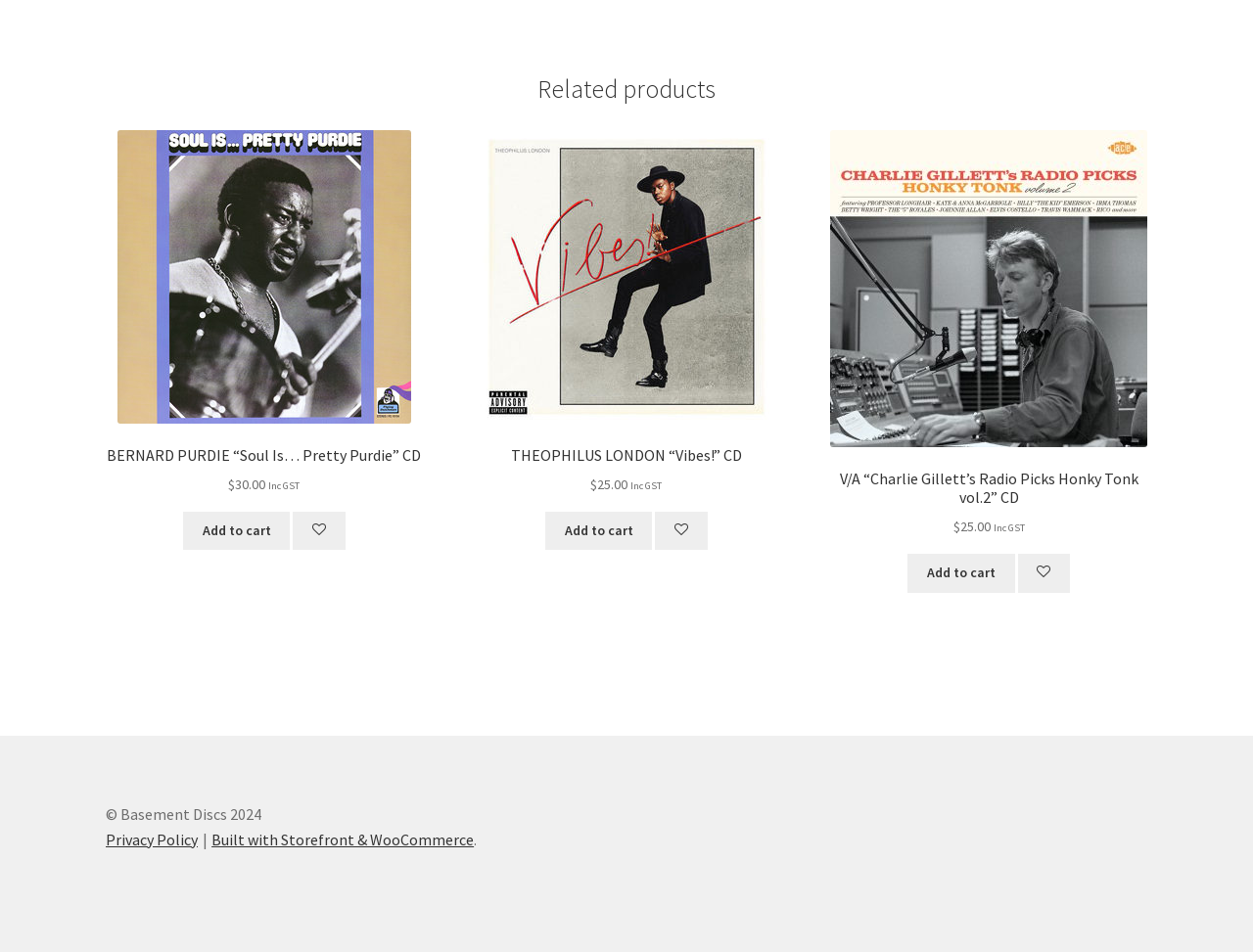Locate the bounding box coordinates of the area you need to click to fulfill this instruction: 'View Privacy Policy'. The coordinates must be in the form of four float numbers ranging from 0 to 1: [left, top, right, bottom].

[0.084, 0.871, 0.158, 0.892]